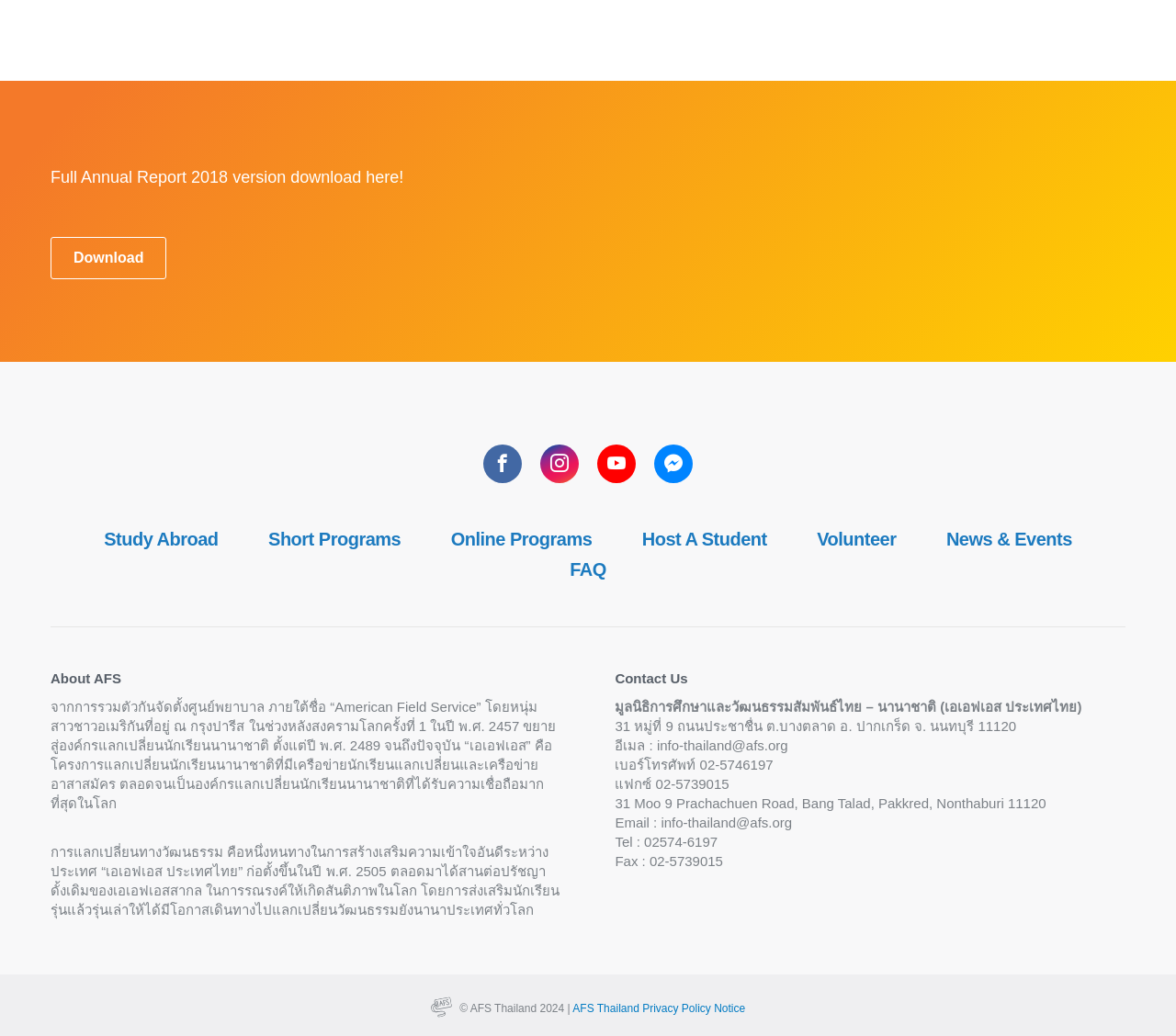Indicate the bounding box coordinates of the clickable region to achieve the following instruction: "View January 2022."

None